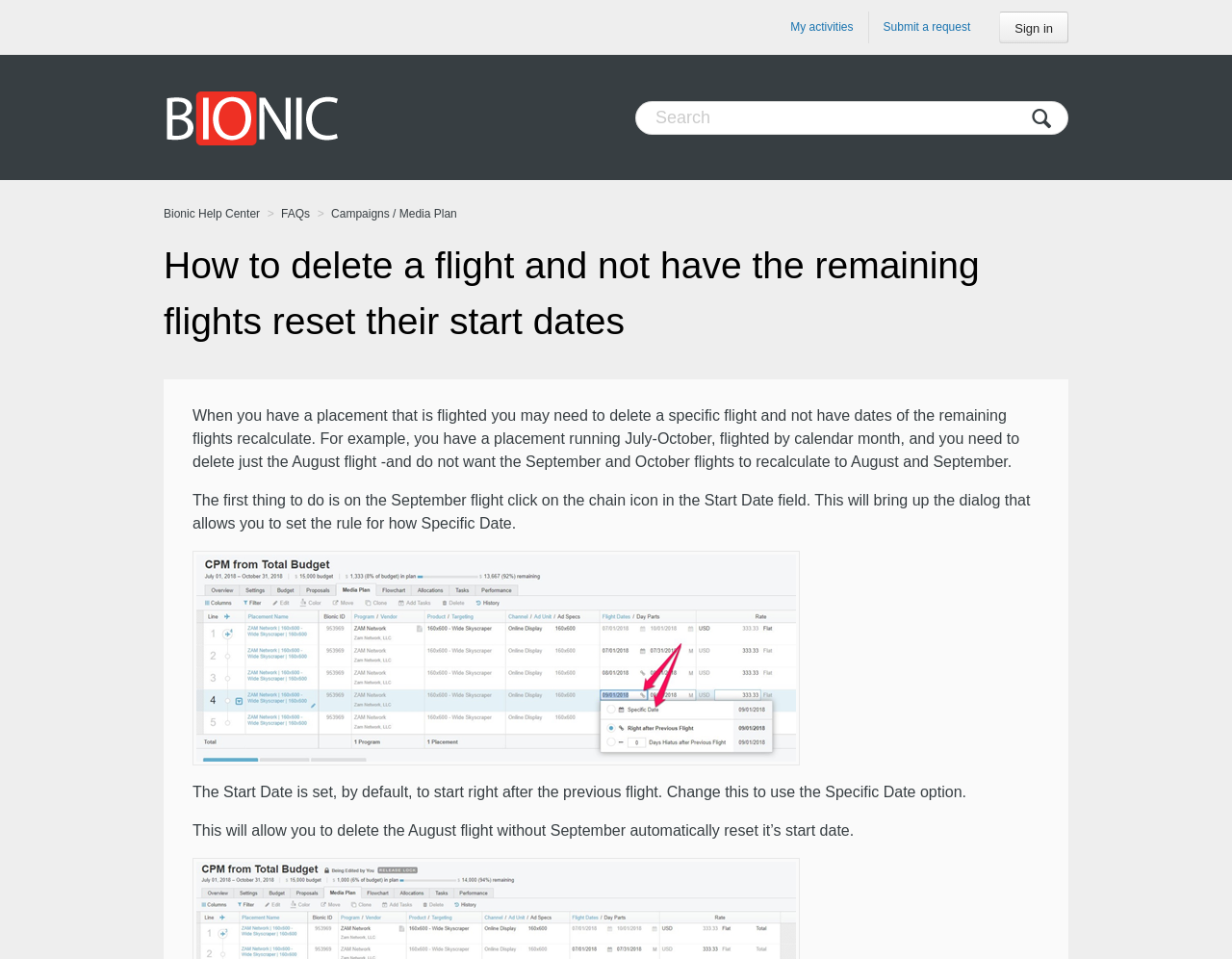Locate the bounding box coordinates of the clickable part needed for the task: "Search for help topics".

[0.516, 0.105, 0.867, 0.141]